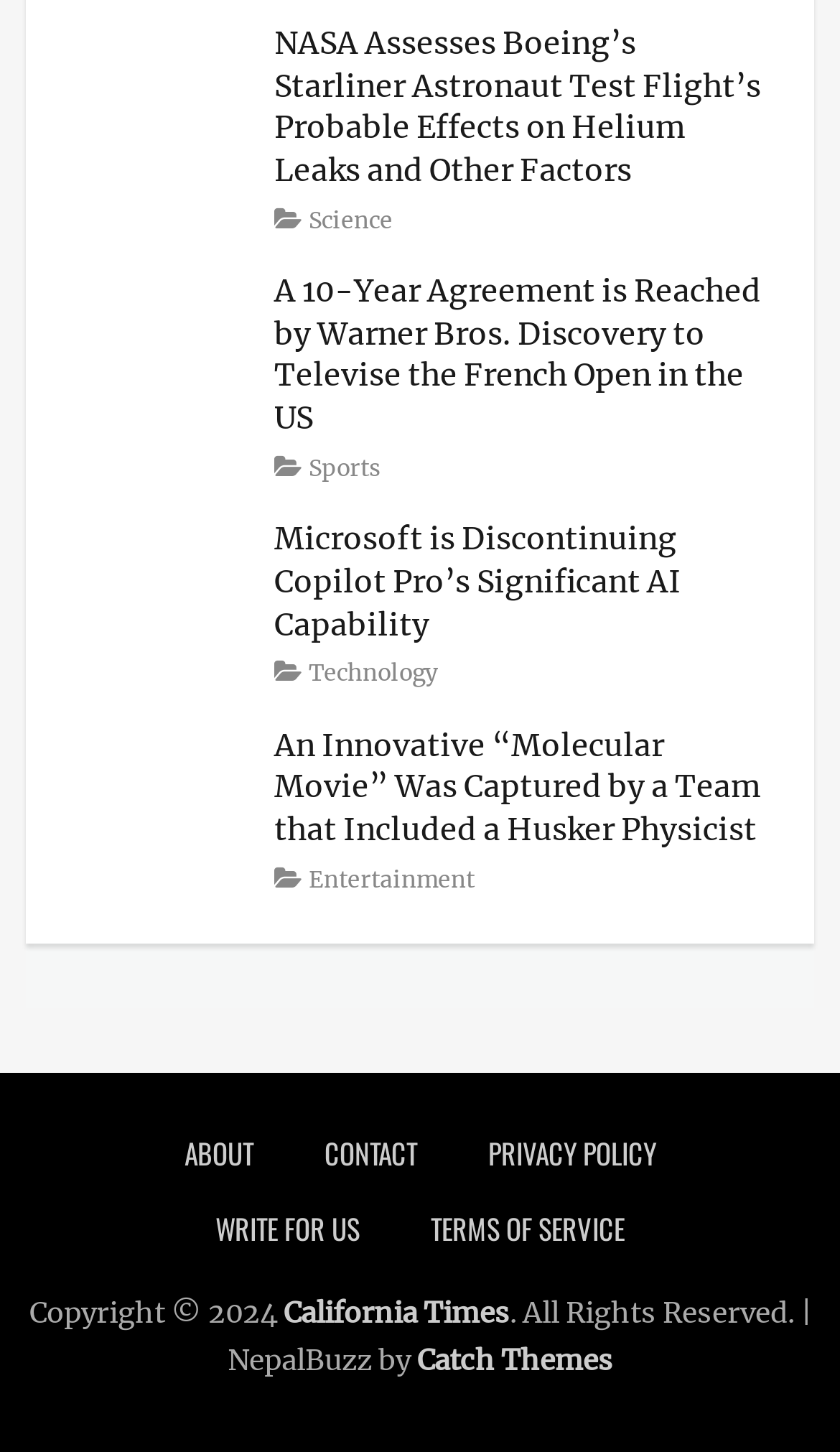Give a concise answer using one word or a phrase to the following question:
Who is the author of the last article?

Archana Suryawanshi